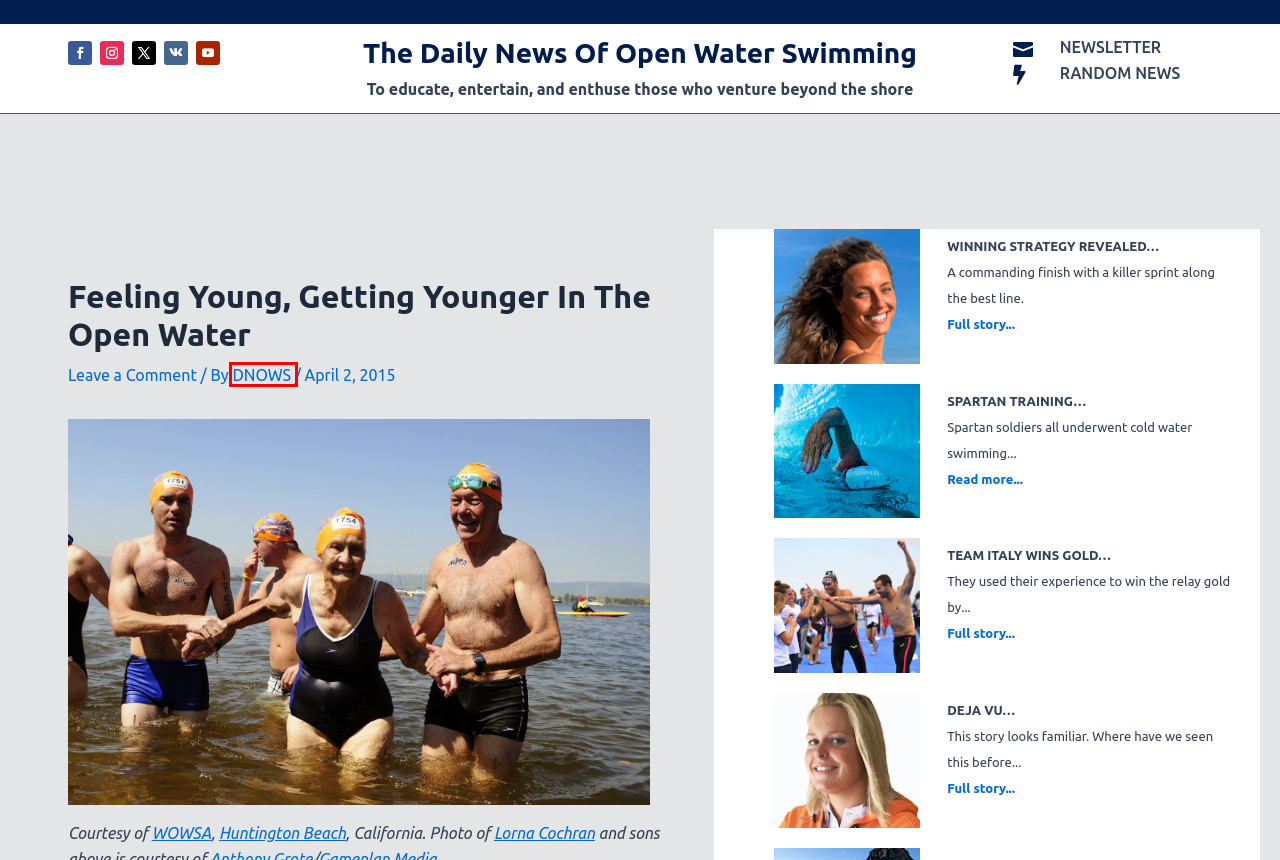You have been given a screenshot of a webpage, where a red bounding box surrounds a UI element. Identify the best matching webpage description for the page that loads after the element in the bounding box is clicked. Options include:
A. Veteran Team Italy Takes 4×1500 Open Water Relay Gold – The Daily News of Open Water Swimming
B. Gameplan Media
C. KAATSU Global Blog
D. Spartan Training – Early Ice Swimmers – The Daily News of Open Water Swimming
E. Leonie Beck Goes 2-for-2 – The Daily News of Open Water Swimming
F. DNOWS – The Daily News of Open Water Swimming
G. Déjà vu – Great Swimming In The Open Water – The Daily News of Open Water Swimming
H. Déjà vu In Fukuoka – The Daily News of Open Water Swimming

F